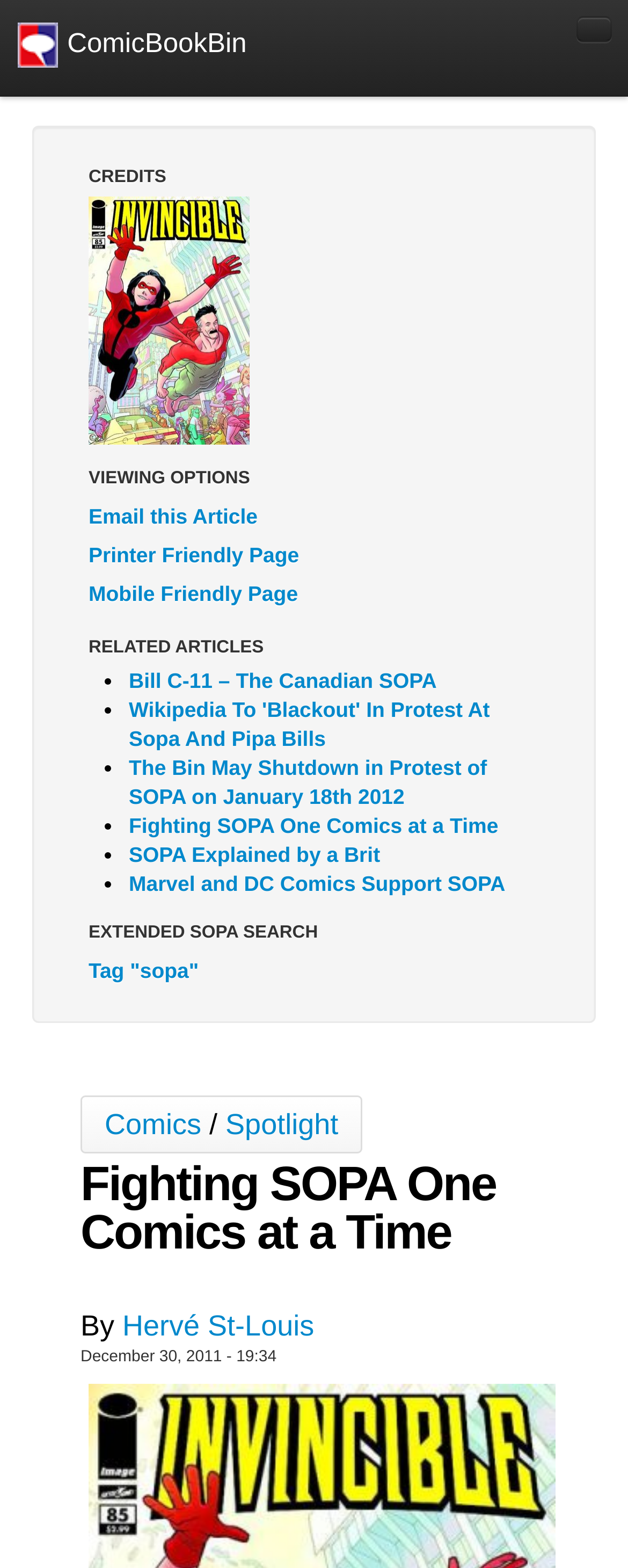What are the viewing options available for the article?
Using the details shown in the screenshot, provide a comprehensive answer to the question.

I found the answer by looking at the links under the 'VIEWING OPTIONS' section, which include 'Email this Article', 'Printer Friendly Page', and 'Mobile Friendly Page'.